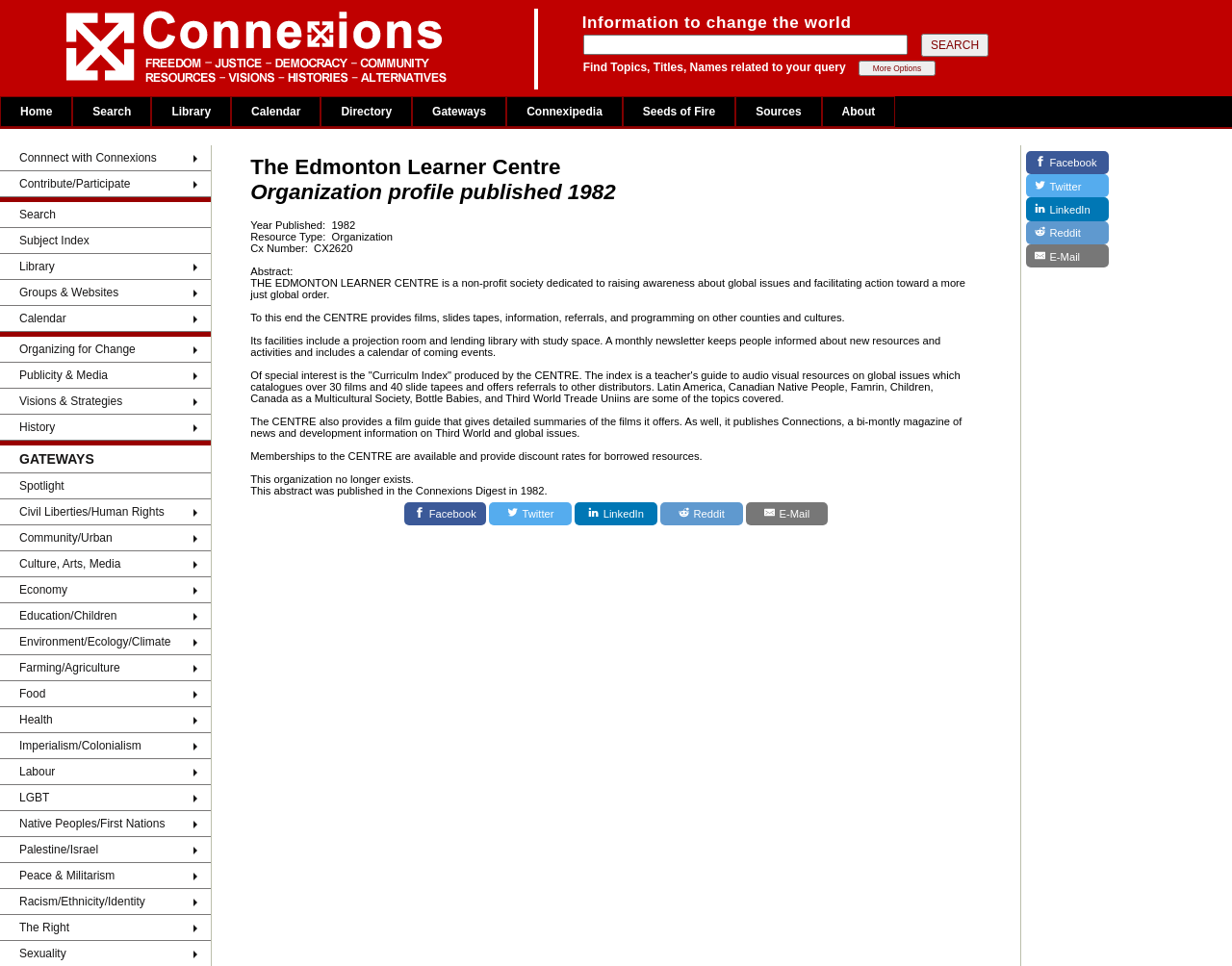Provide your answer in a single word or phrase: 
How many links are there under the 'Library' category?

9